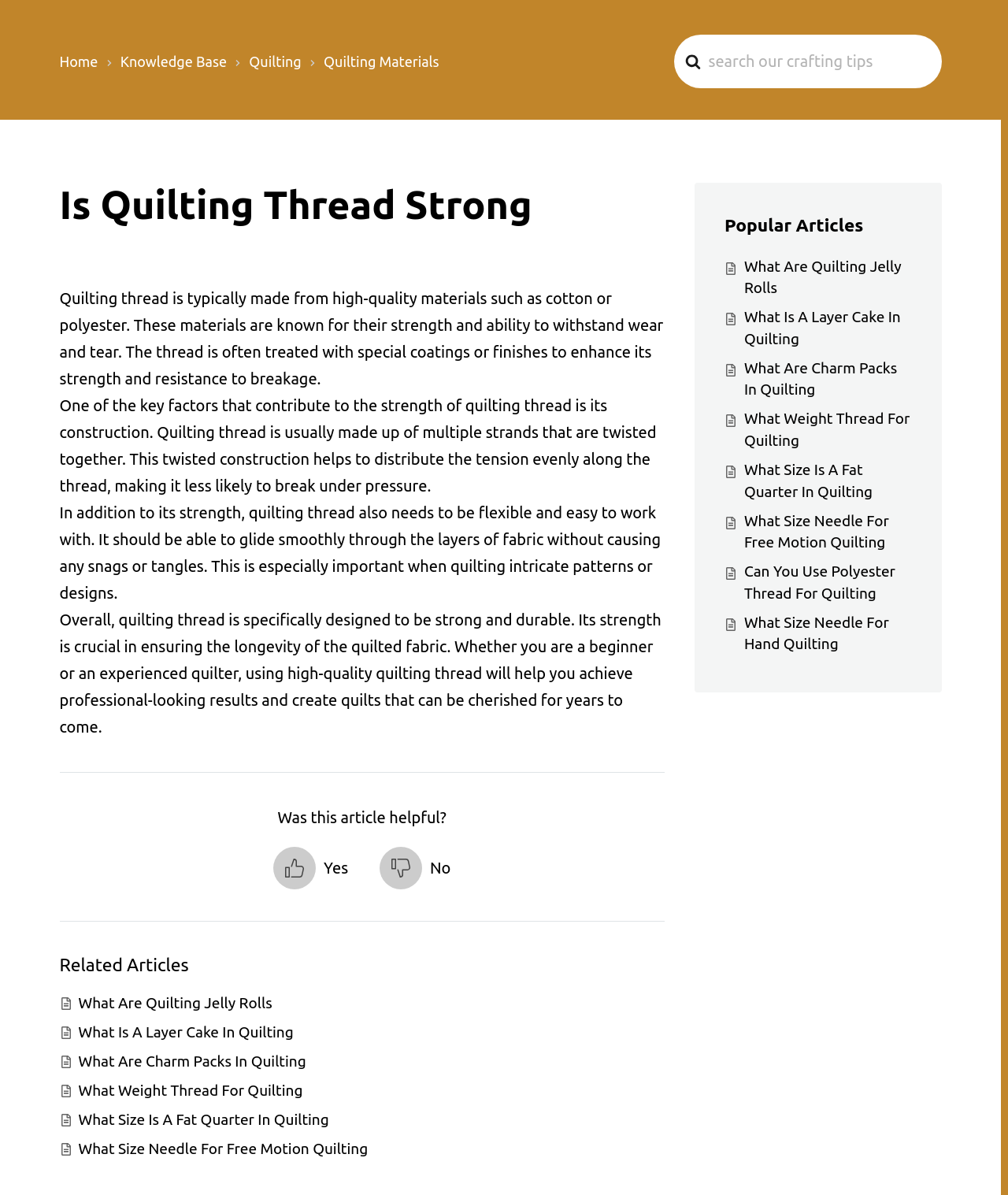Summarize the webpage comprehensively, mentioning all visible components.

This webpage is about quilting, specifically discussing the strength of quilting thread. At the top, there is a search bar with a magnifying glass icon, allowing users to search for crafting tips. Below the search bar, there are navigation links to the home page, knowledge base, quilting, and quilting materials.

The main content of the page is divided into sections. The first section has a heading "Is Quilting Thread Strong" and provides a detailed explanation of the strength of quilting thread, its construction, and its importance in quilting. The text is divided into four paragraphs, each discussing a different aspect of quilting thread.

Below the main content, there is a section asking "Was this article helpful?" with two buttons, "Yes" and "No", each accompanied by a small icon. 

Further down, there are two sections of related articles, one labeled "Related Articles" and the other labeled "Popular Articles". Each section contains six links to other articles related to quilting, such as "What Are Quilting Jelly Rolls" and "What Size Needle For Free Motion Quilting". The "Popular Articles" section is located on the right side of the page, below the search bar.